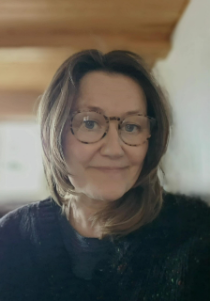What type of space is hinted at in the background?
Refer to the image and give a detailed answer to the query.

The softly blurred background of the image hints at a comfortable indoor space, possibly a home, which is reinforced by the presence of wooden elements that add to the cozy atmosphere.